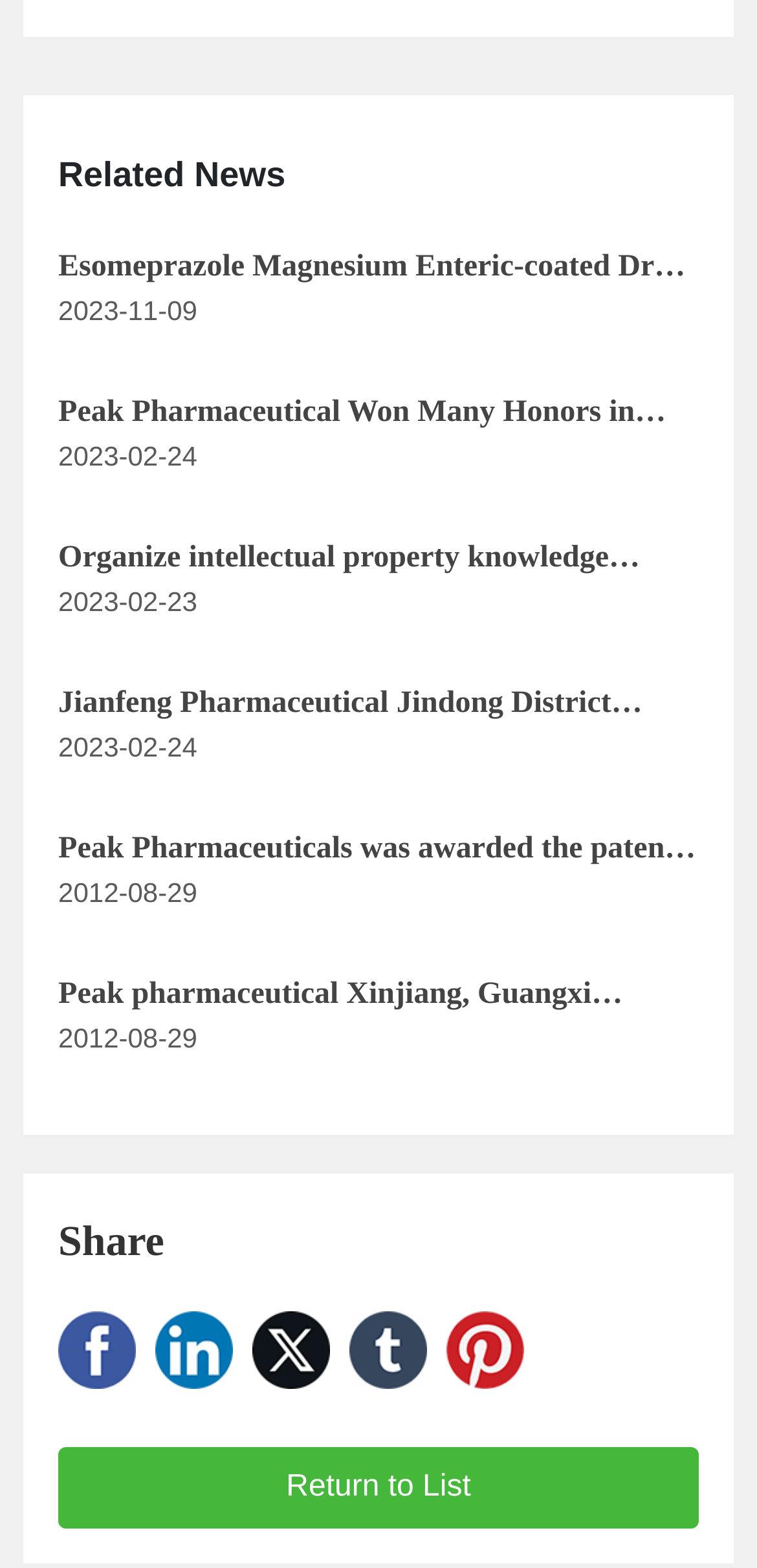Identify the bounding box coordinates of the clickable region required to complete the instruction: "Share this page". The coordinates should be given as four float numbers within the range of 0 and 1, i.e., [left, top, right, bottom].

[0.077, 0.776, 0.217, 0.807]